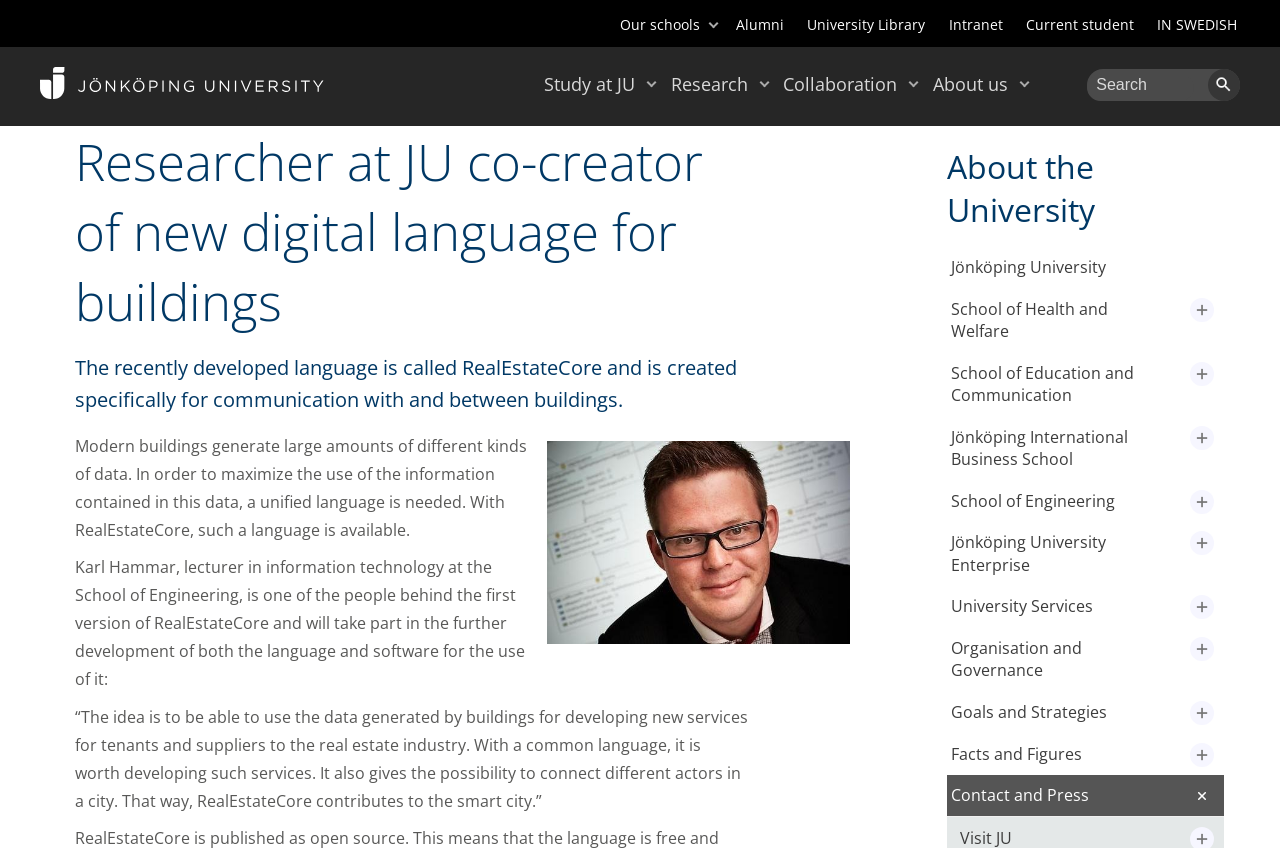What is the name of the language developed for communication with and between buildings?
Using the visual information, reply with a single word or short phrase.

RealEstateCore